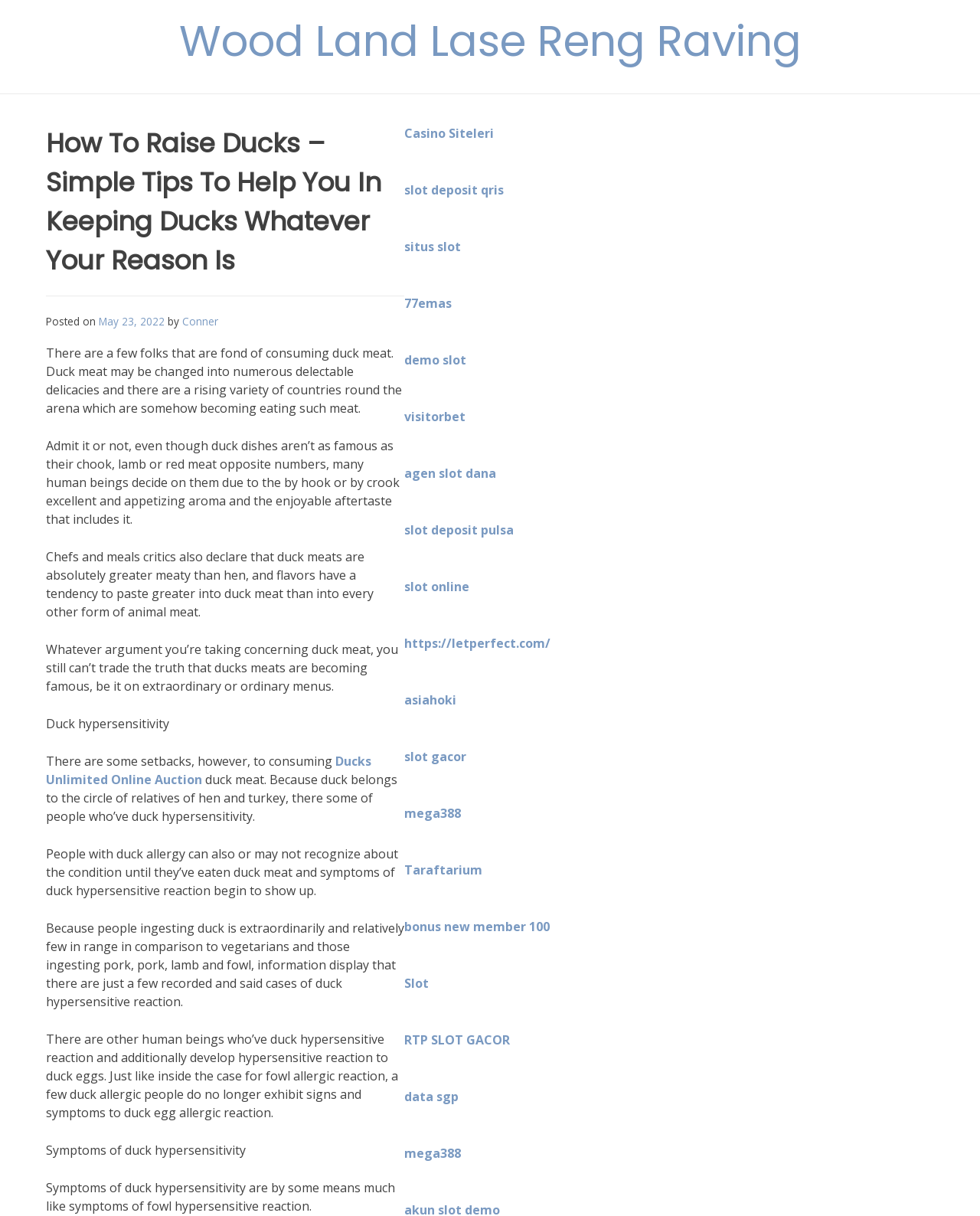Mark the bounding box of the element that matches the following description: "Wood Land Lase Reng Raving".

[0.182, 0.009, 0.818, 0.059]